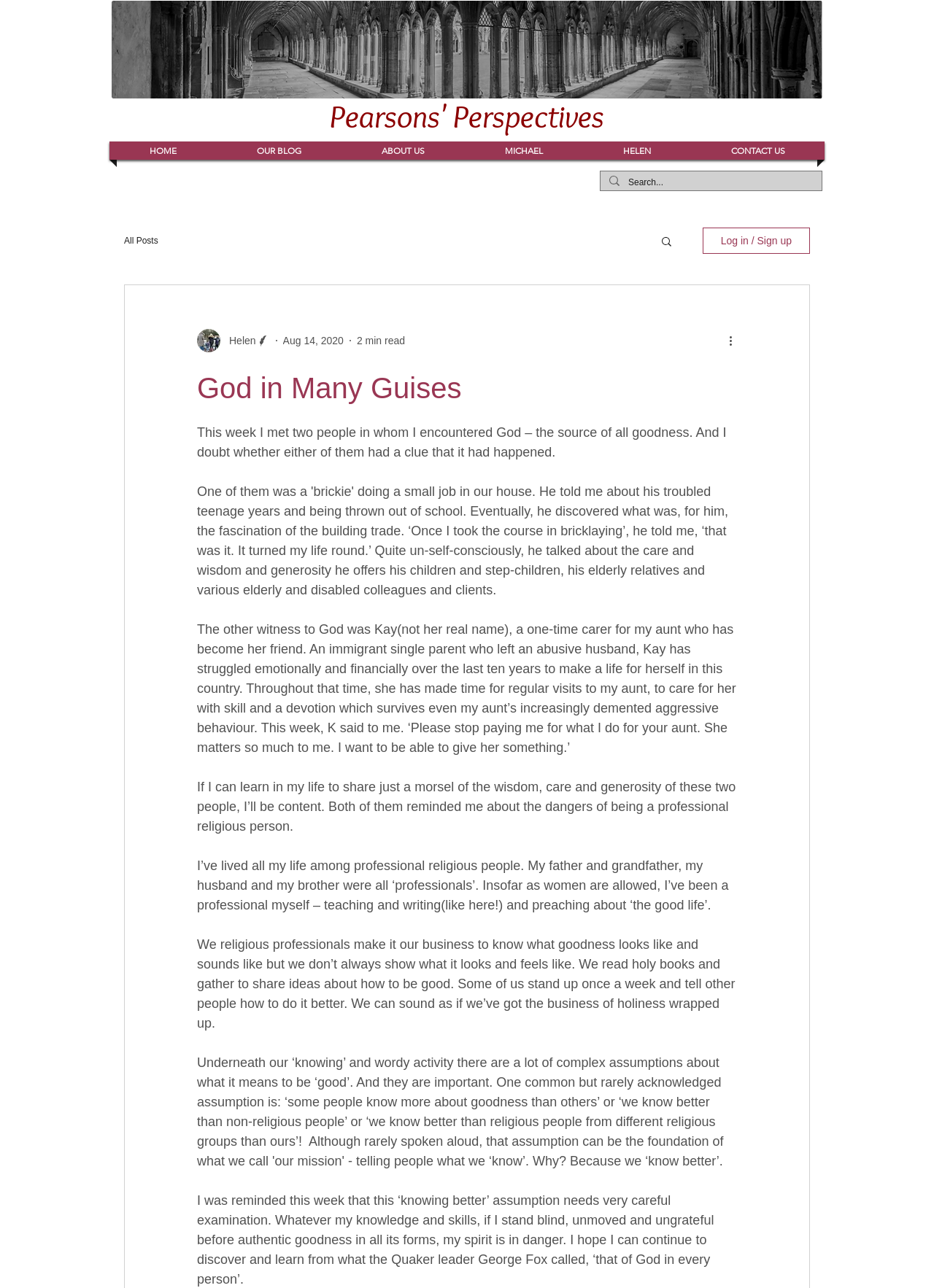What is the name of the blog?
Using the details shown in the screenshot, provide a comprehensive answer to the question.

I determined the answer by looking at the heading element with the text 'Pearsons' Perspectives' which is located at the top of the webpage, indicating that it is the title of the blog.